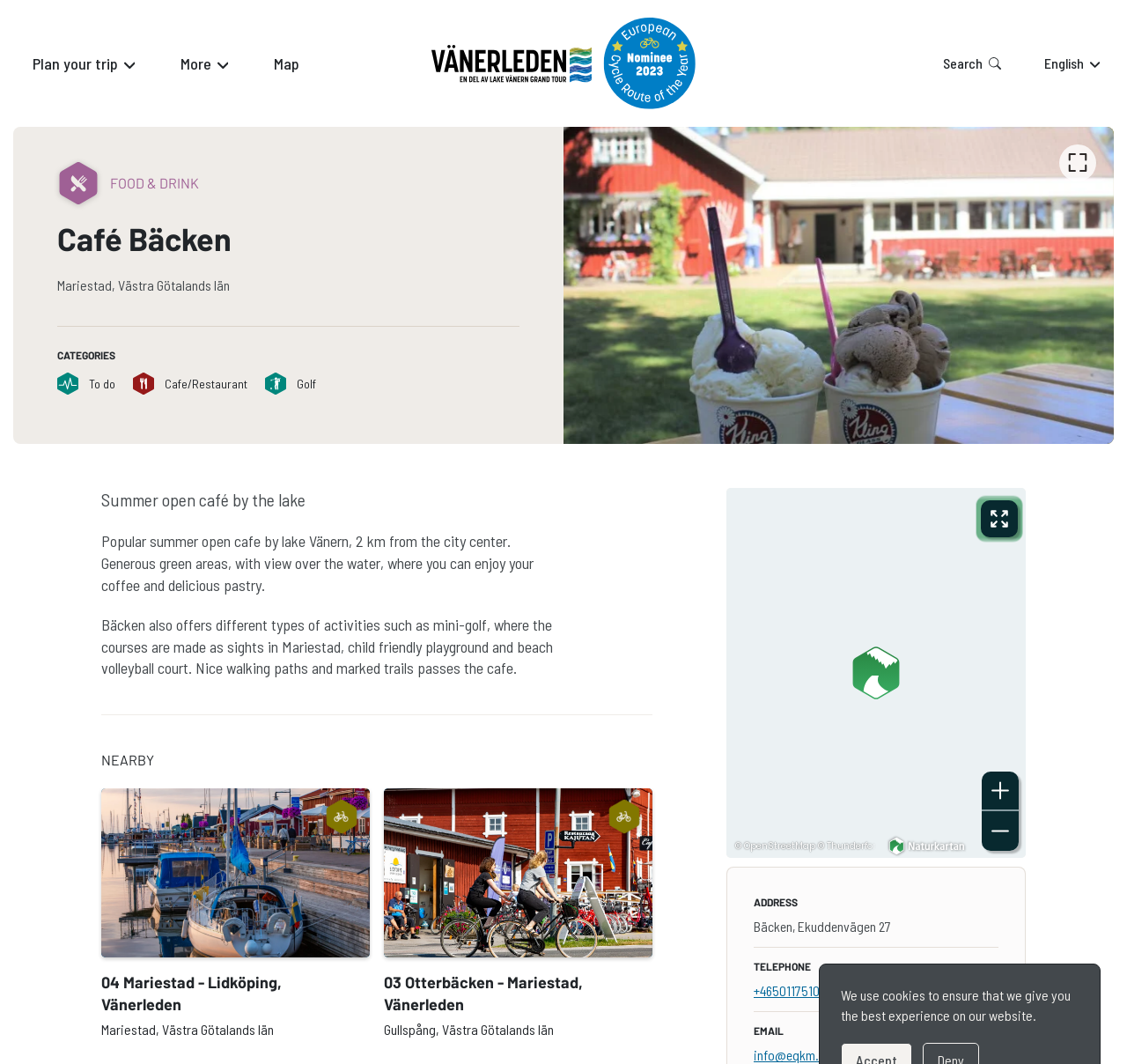Using a single word or phrase, answer the following question: 
What is the address of Café Bäcken?

Bäcken, Ekuddenvägen 27